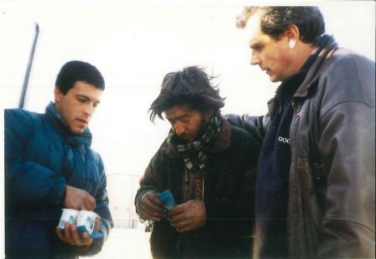What is the theme emphasized in the image?
Using the image, respond with a single word or phrase.

empathy